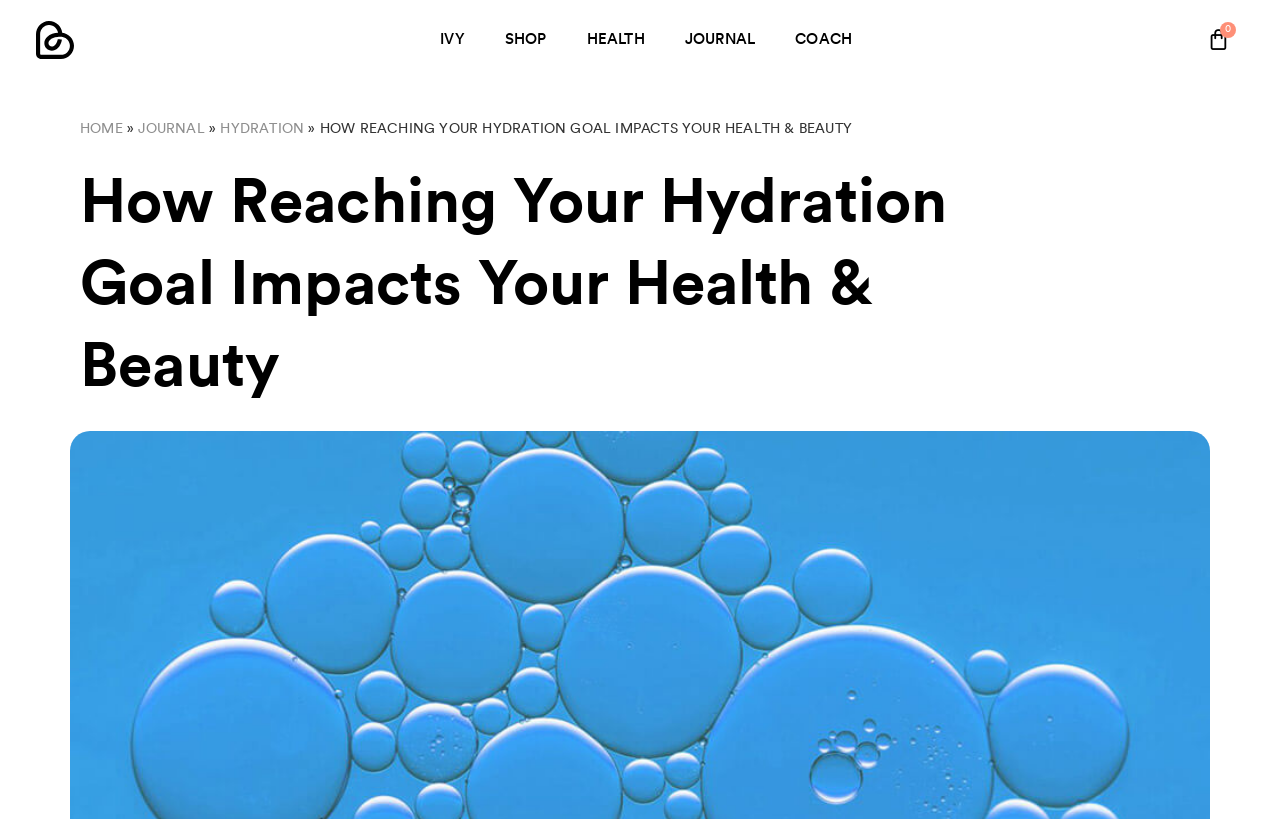Find and indicate the bounding box coordinates of the region you should select to follow the given instruction: "Read the article about Project Management Methodologies".

None